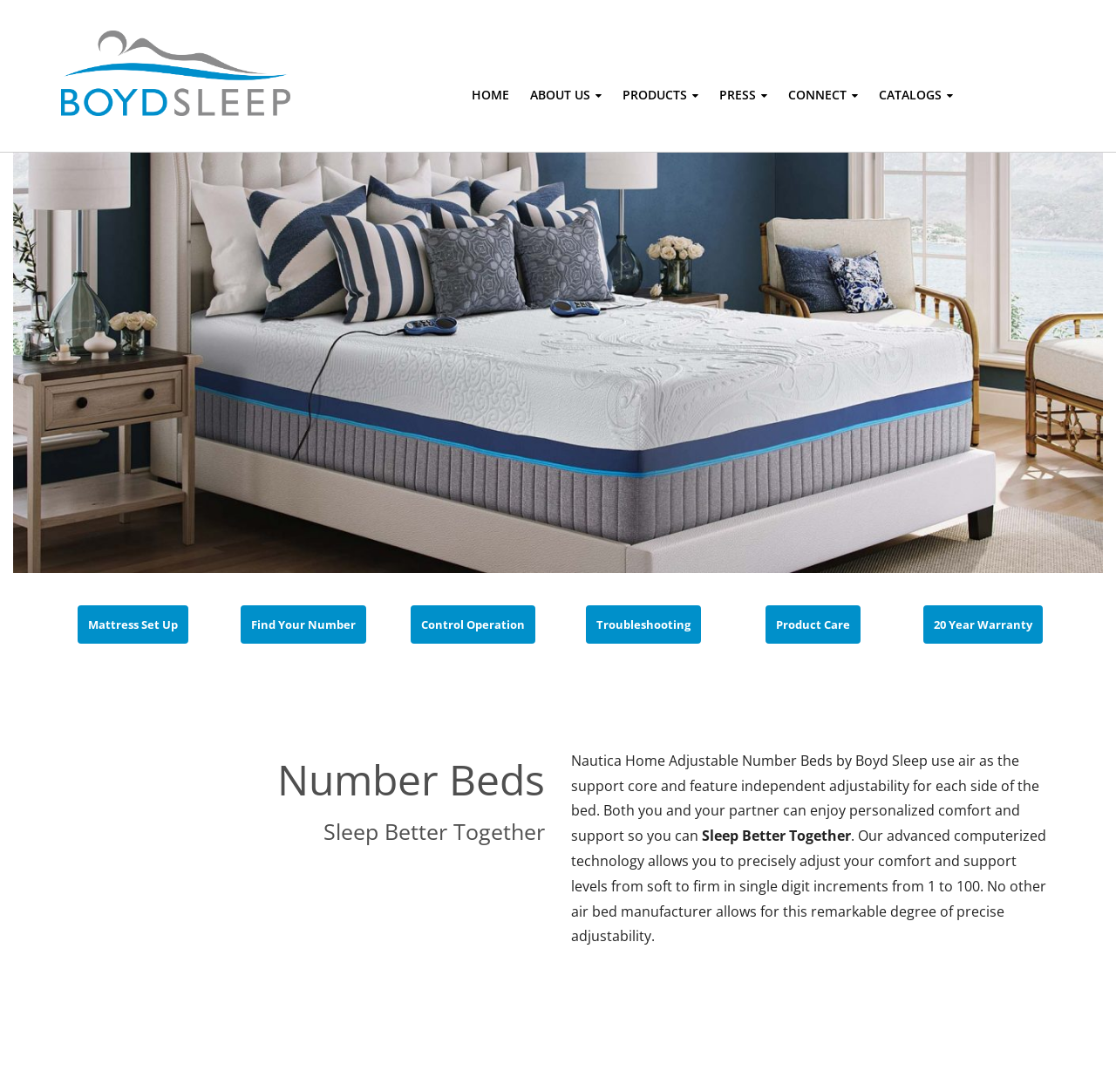What is the purpose of the 'Find Your Number' link? Look at the image and give a one-word or short phrase answer.

To find personalized comfort and support